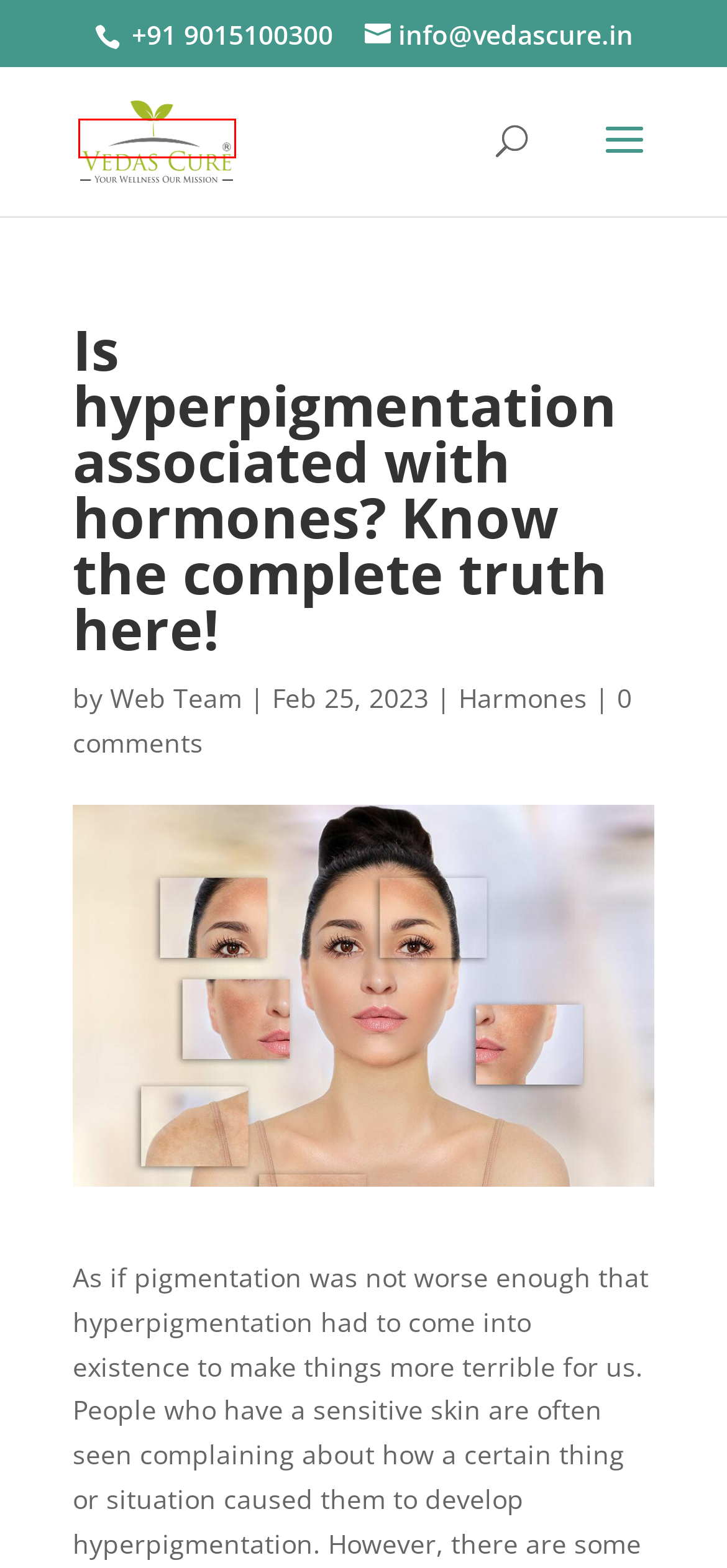Check out the screenshot of a webpage with a red rectangle bounding box. Select the best fitting webpage description that aligns with the new webpage after clicking the element inside the bounding box. Here are the candidates:
A. MELASMA | pigmentation.in
B. Contact | pigmentation.in
C. pigmentation.in |
D. Harmones | pigmentation.in
E. vedascure.in | Your Wellness Our Mission
F. Web Team | pigmentation.in
G. freckles | pigmentation.in
H. Blog | pigmentation.in

C